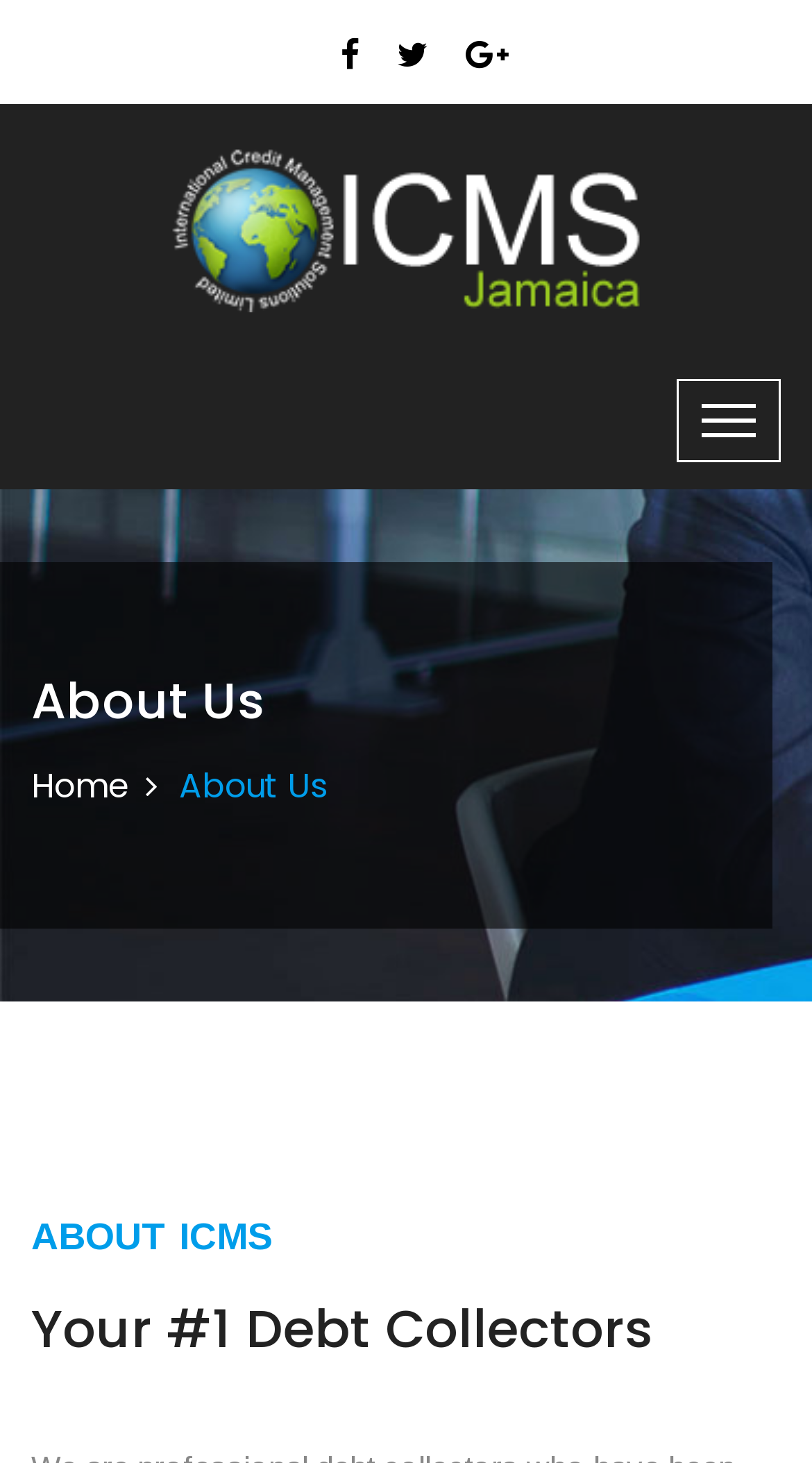Find the bounding box coordinates corresponding to the UI element with the description: "Home". The coordinates should be formatted as [left, top, right, bottom], with values as floats between 0 and 1.

[0.038, 0.521, 0.159, 0.554]